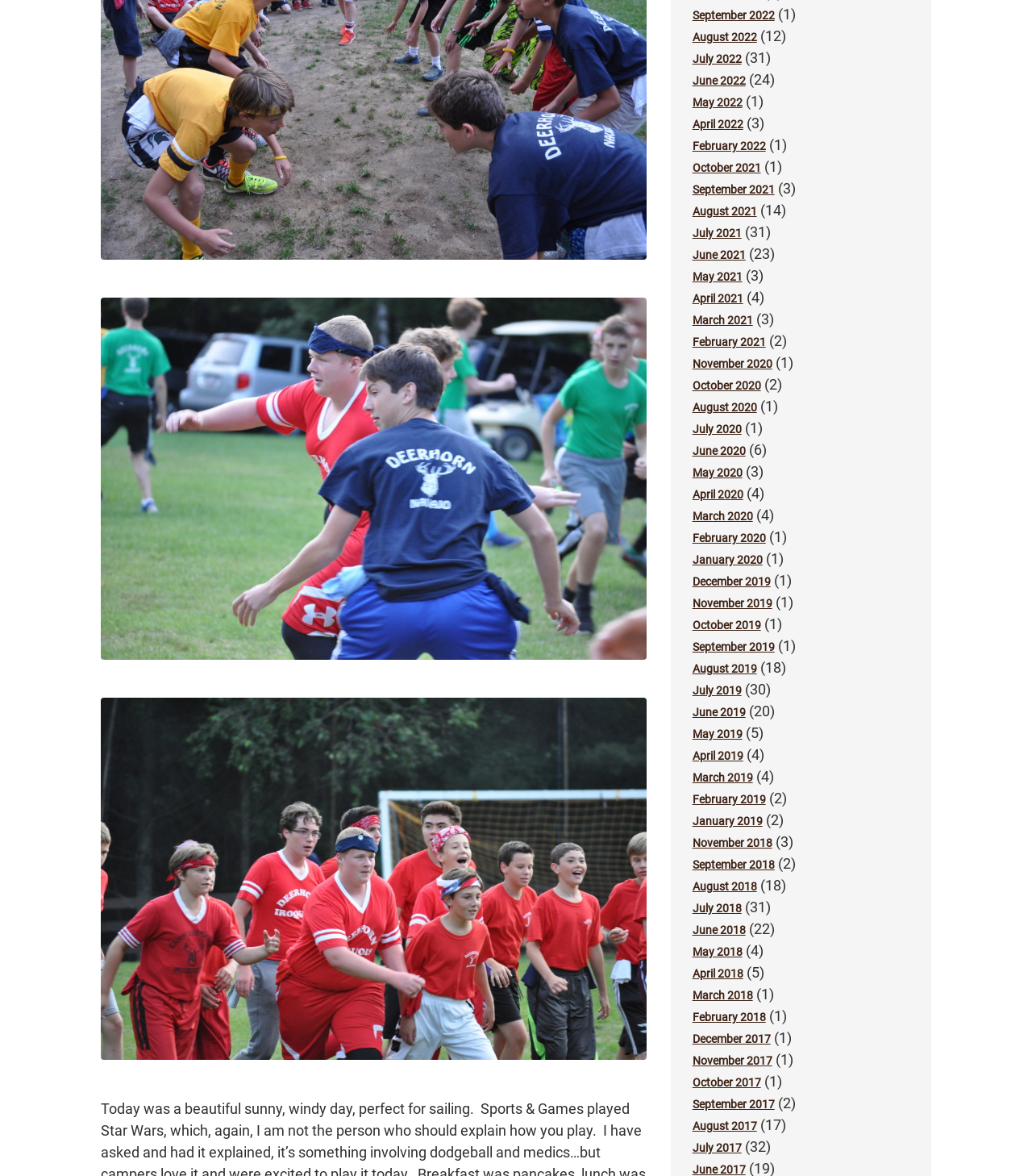Identify the bounding box coordinates of the section that should be clicked to achieve the task described: "view June 2022".

[0.671, 0.063, 0.722, 0.074]